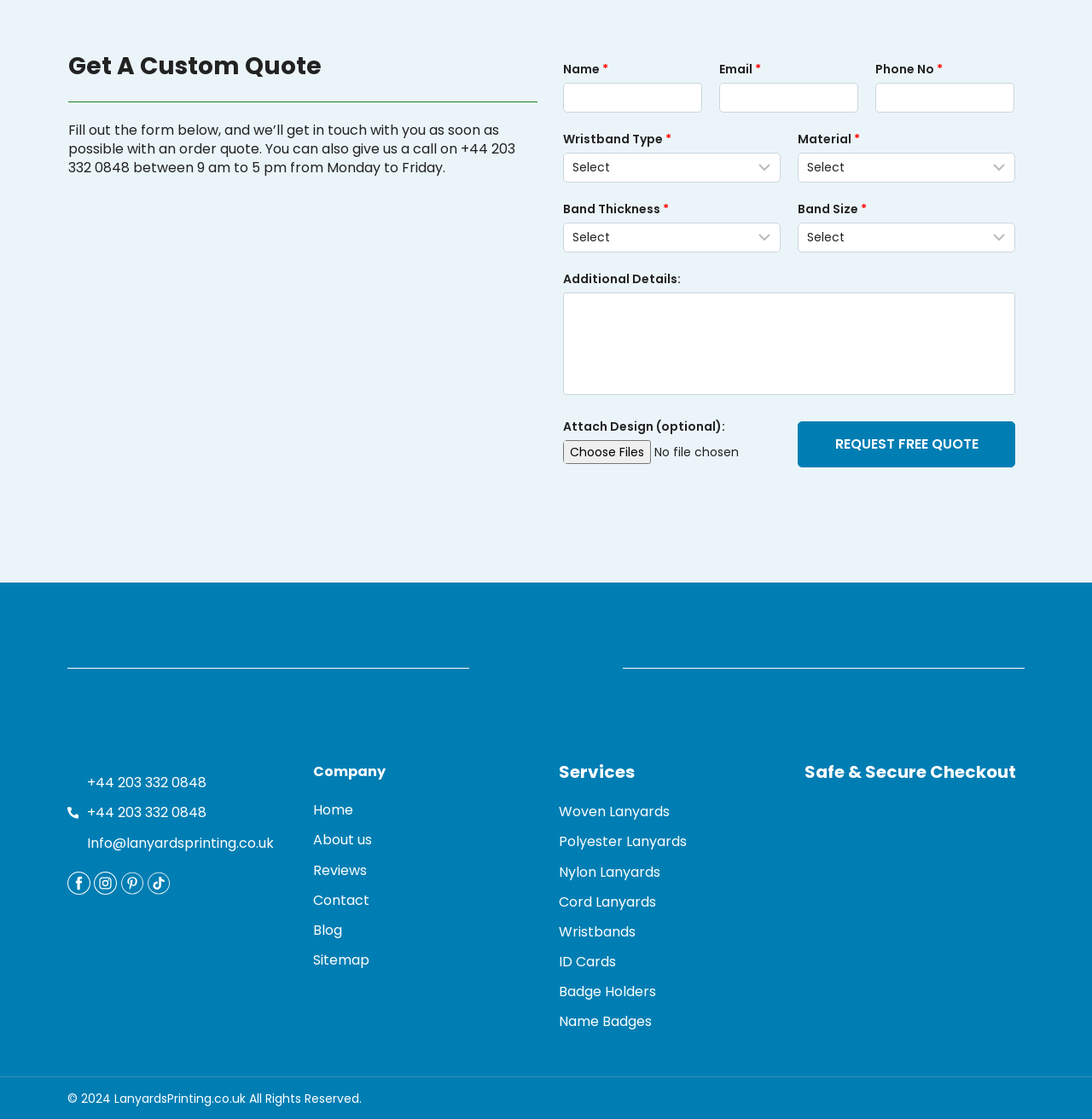Identify the bounding box coordinates of the area you need to click to perform the following instruction: "Fill out the name field".

[0.516, 0.074, 0.643, 0.101]